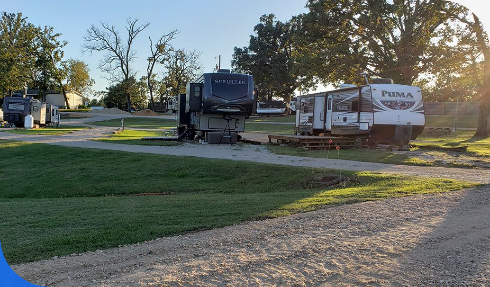Detail everything you observe in the image.

The image showcases the scenic setup of the FORK IN THE ROAD RV PARK, featuring several RV parking spots nestled in a lush green setting. Two RVs are prominently visible; one is parked beside a well-defined gravel path, while the other sits slightly further down the line. The sunlight casts a warm glow over the park, highlighting the trees that line the area and creating a welcoming atmosphere. This RV park is not only designed for comfort but also offers access to beautiful Lake Fork, renowned for its exceptional fishing opportunities. Ideal for family or friends looking to escape for a relaxing getaway, the park promises a memorable outdoor experience amidst nature.